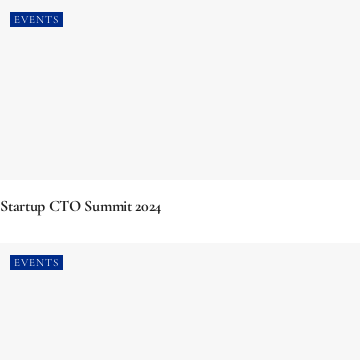What role is the focus of the Startup CTO Summit 2024?
Please look at the screenshot and answer in one word or a short phrase.

Chief Technology Officers